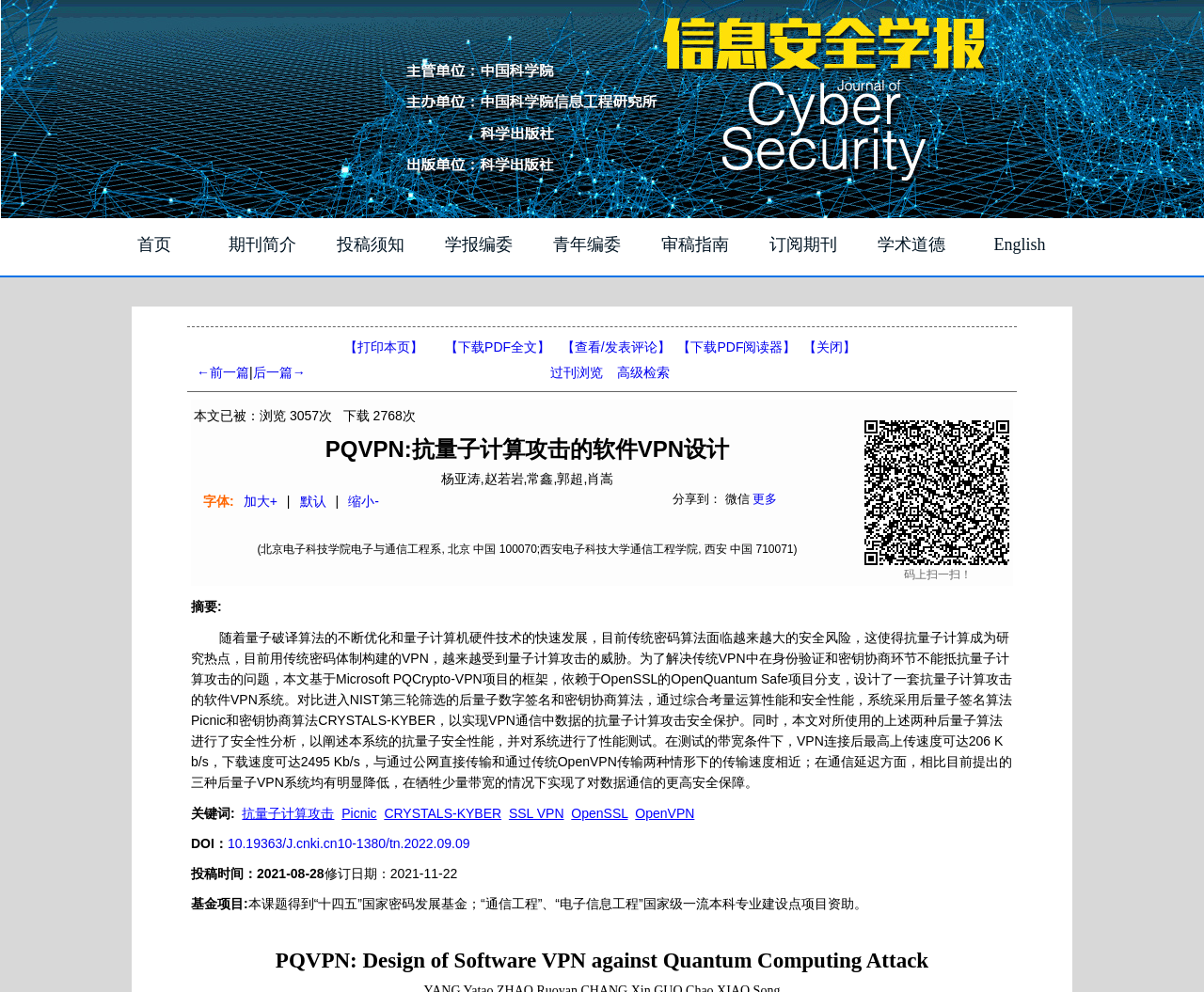Answer the question in a single word or phrase:
What is the DOI of the research paper?

10.19363/J.cnki.cn10-1380/tn.2022.09.09